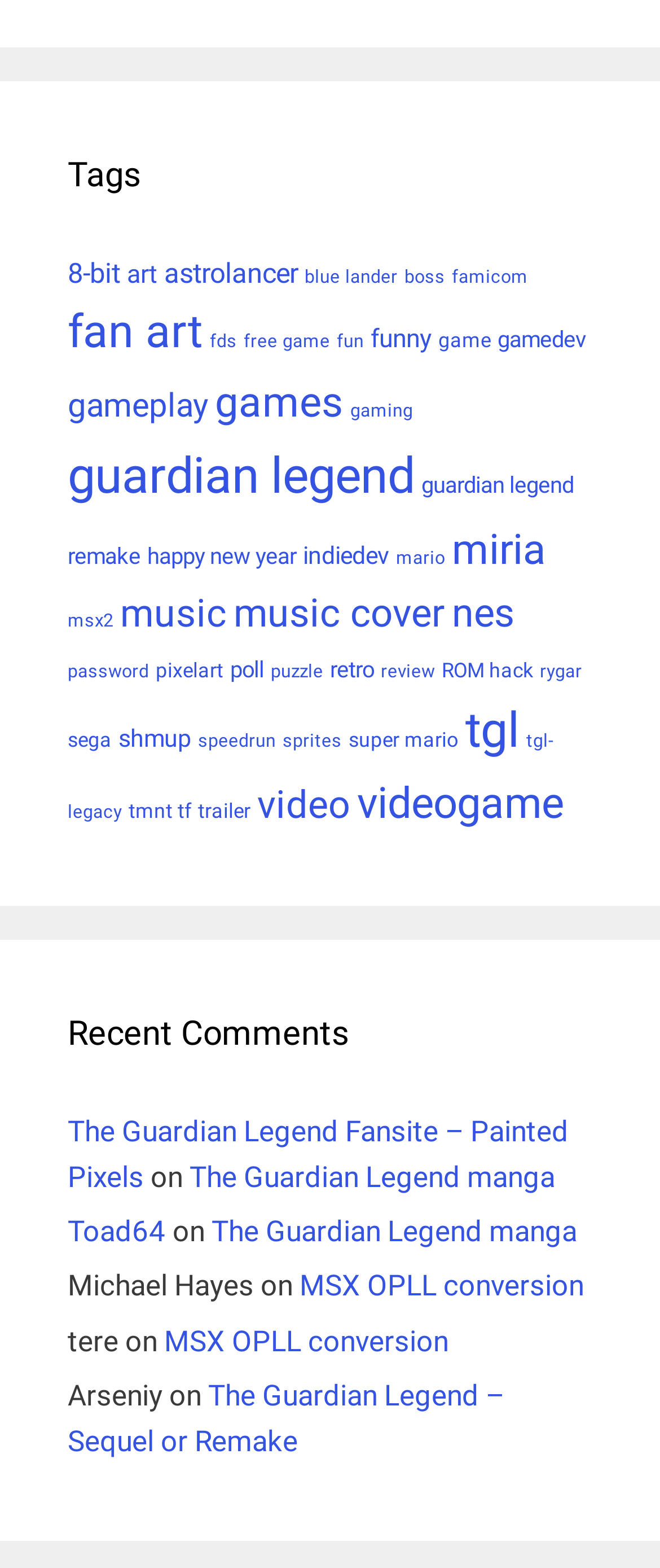Calculate the bounding box coordinates for the UI element based on the following description: "happy new year". Ensure the coordinates are four float numbers between 0 and 1, i.e., [left, top, right, bottom].

[0.223, 0.346, 0.449, 0.363]